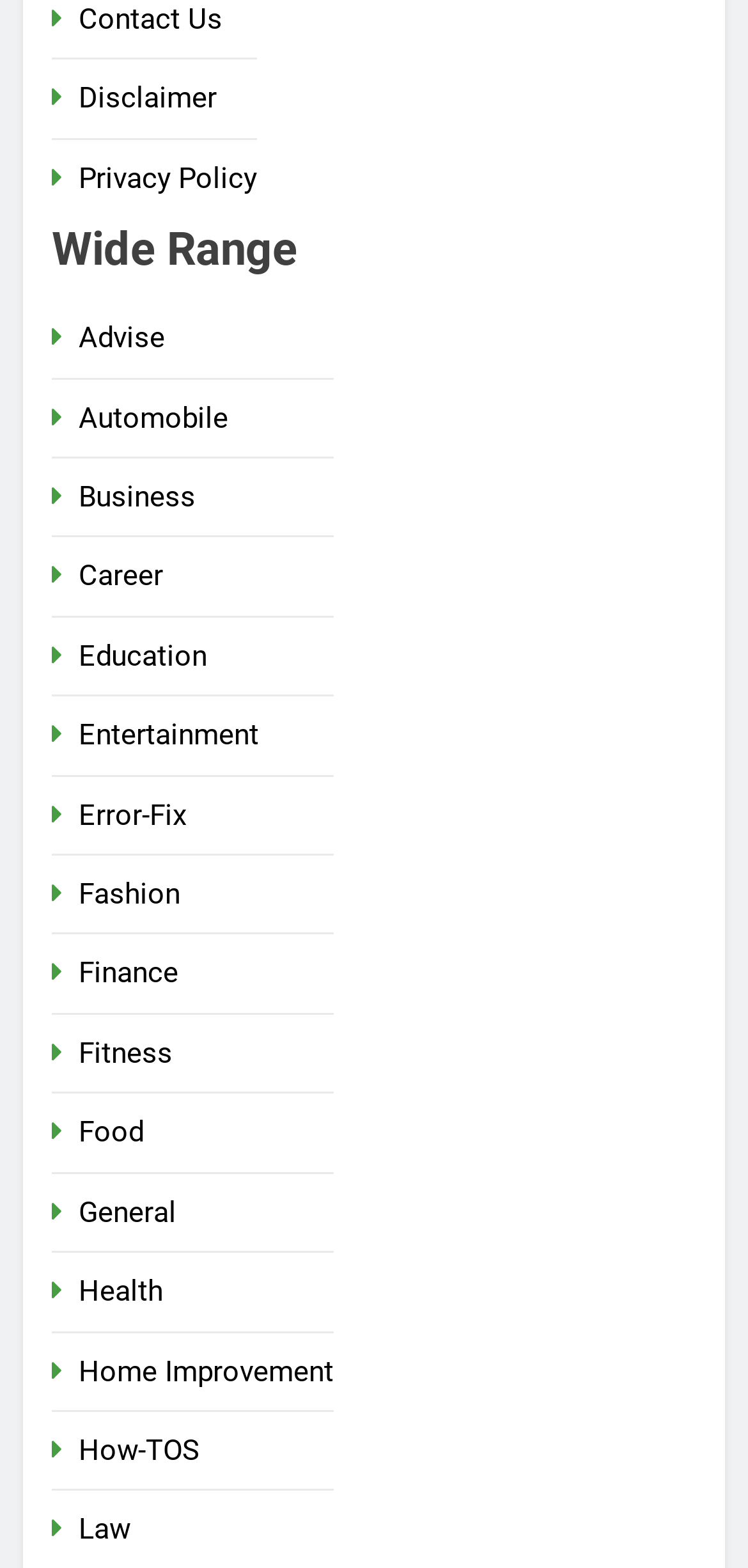Answer the following query concisely with a single word or phrase:
How many links are located to the right of 'Contact Us'?

14